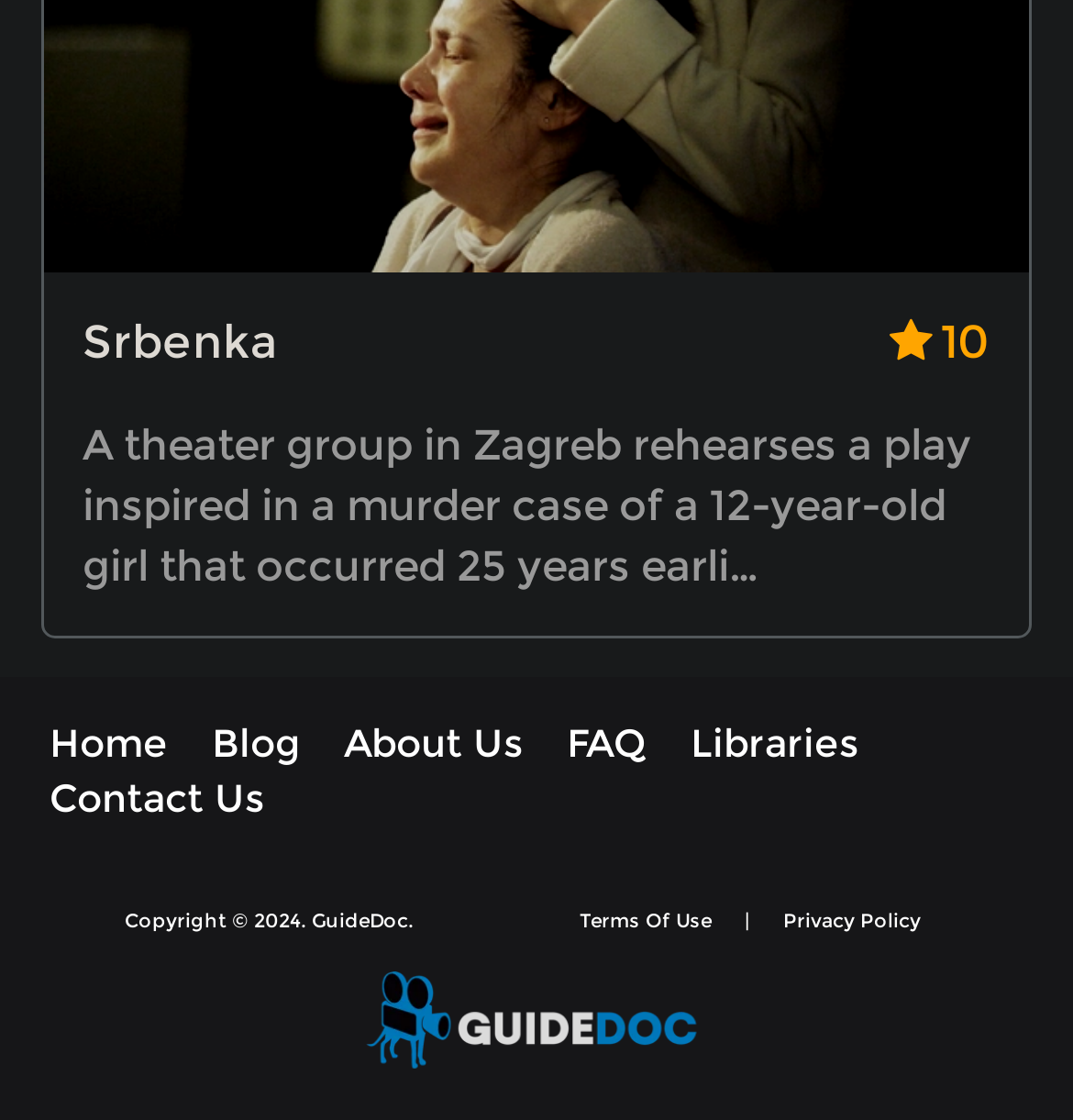Identify the bounding box for the UI element that is described as follows: "FAQ".

[0.528, 0.639, 0.603, 0.689]